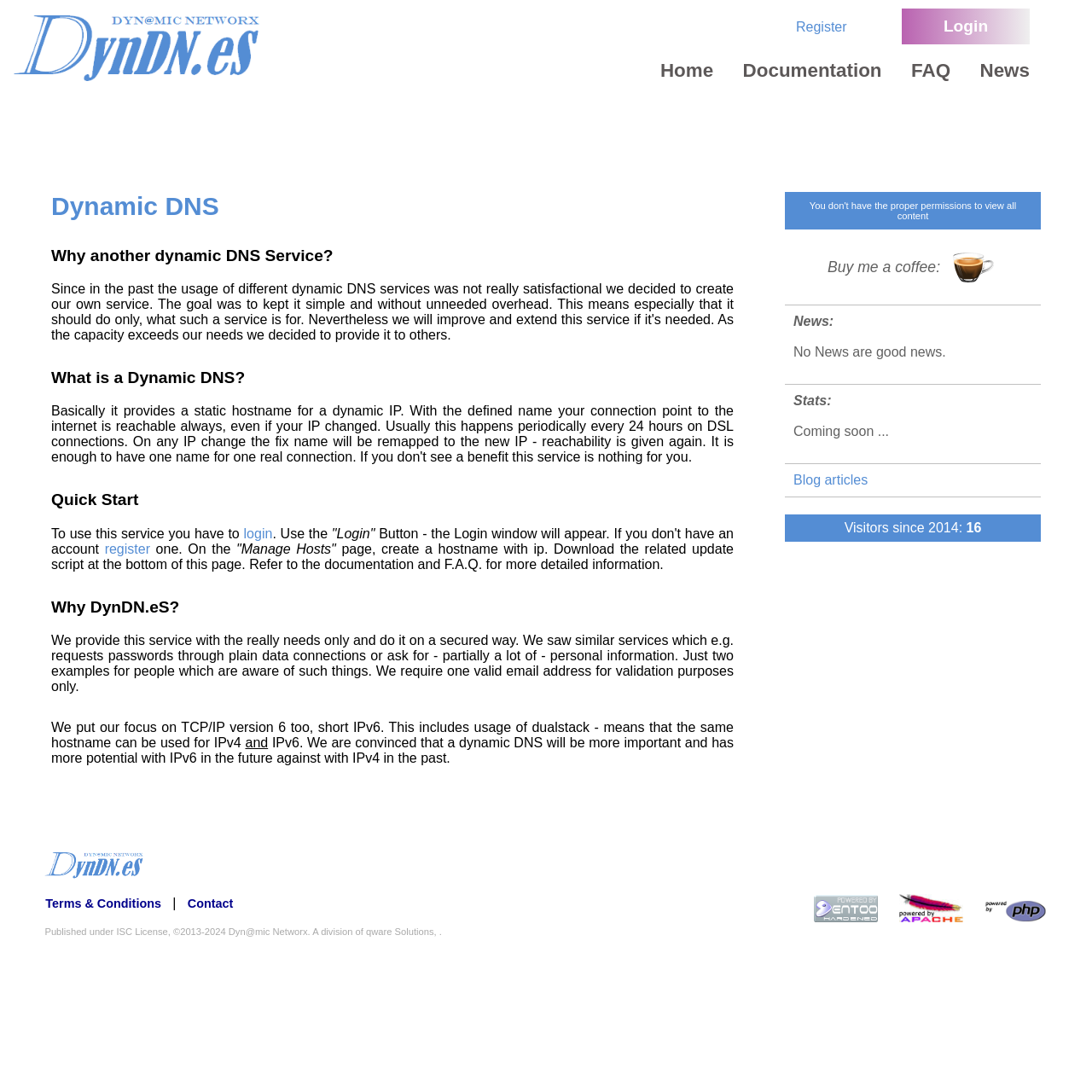Identify the bounding box coordinates for the UI element described as follows: name="Nav" value="News". Use the format (top-left x, top-left y, bottom-right x, bottom-right y) and ensure all values are floating point numbers between 0 and 1.

[0.874, 0.043, 0.943, 0.083]